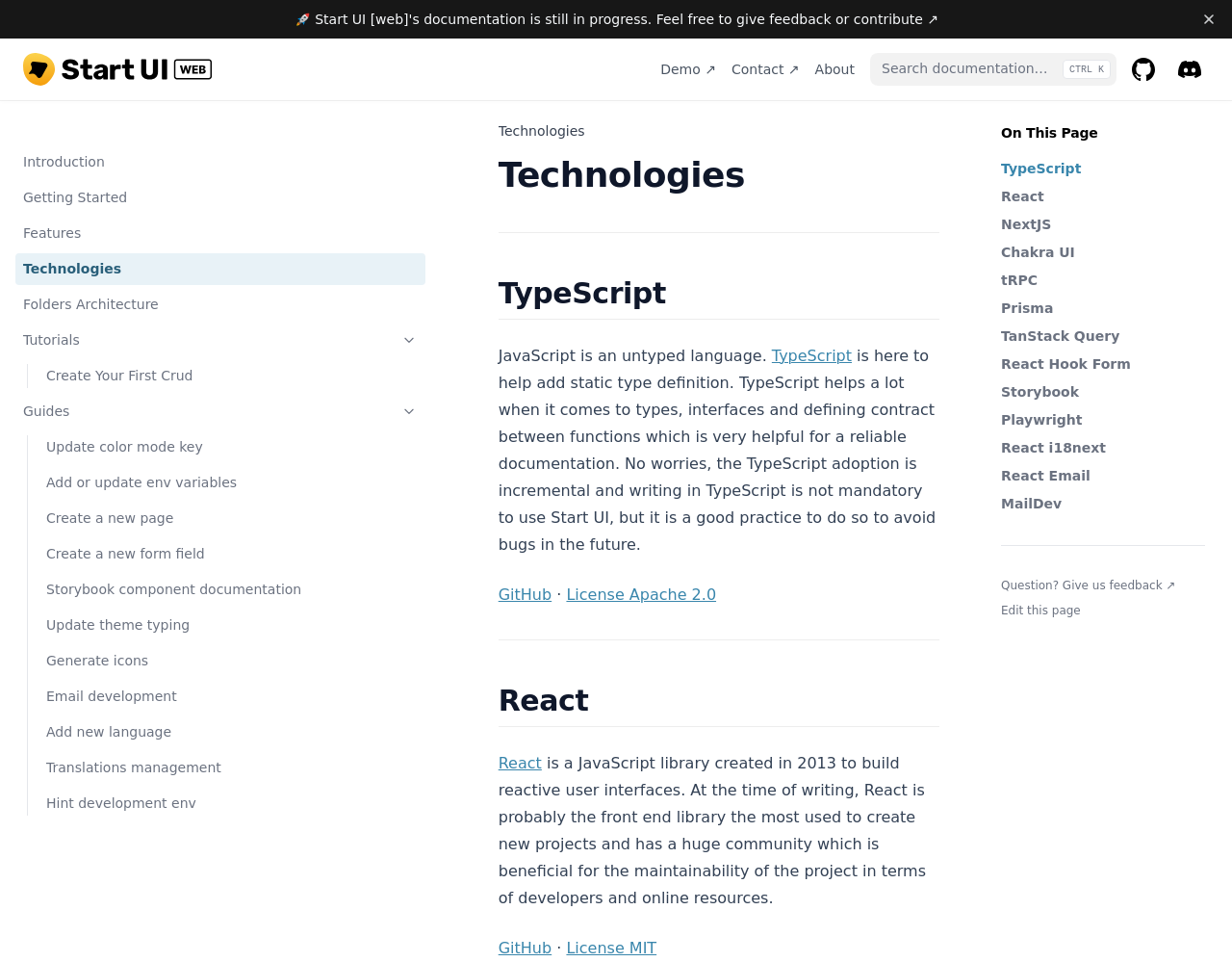What is the name of the UI starter for React?
Using the visual information, respond with a single word or phrase.

Start UI